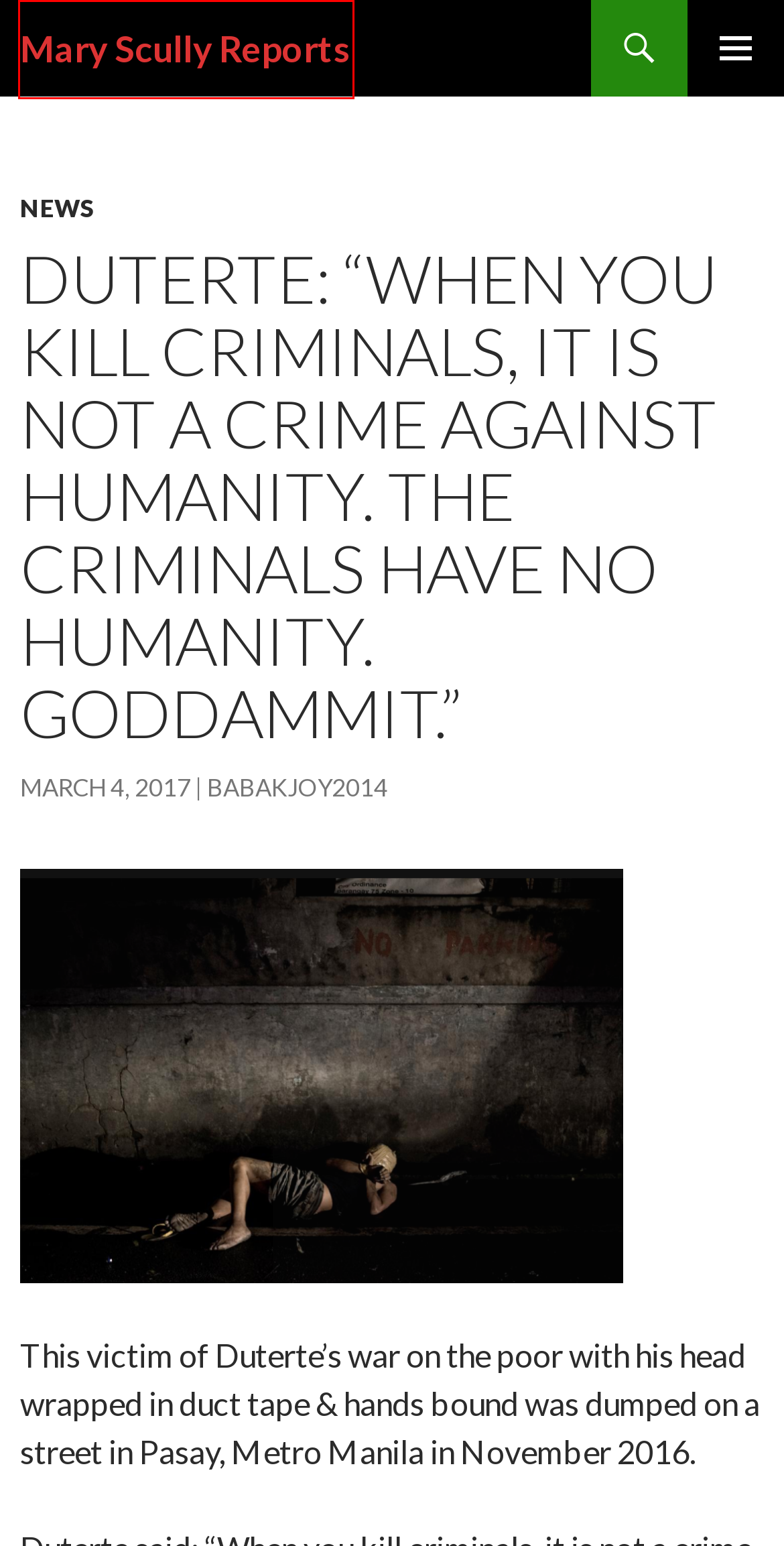Look at the screenshot of a webpage that includes a red bounding box around a UI element. Select the most appropriate webpage description that matches the page seen after clicking the highlighted element. Here are the candidates:
A. Ferguson Missouri | Mary Scully Reports
B. Child immigration | Mary Scully Reports
C. February | 2016 | Mary Scully Reports
D. June | 2017 | Mary Scully Reports
E. News | Mary Scully Reports
F. Mary Scully Reports | Labor and international news
G. BabakJoy2014 | Mary Scully Reports
H. November | 2017 | Mary Scully Reports

F